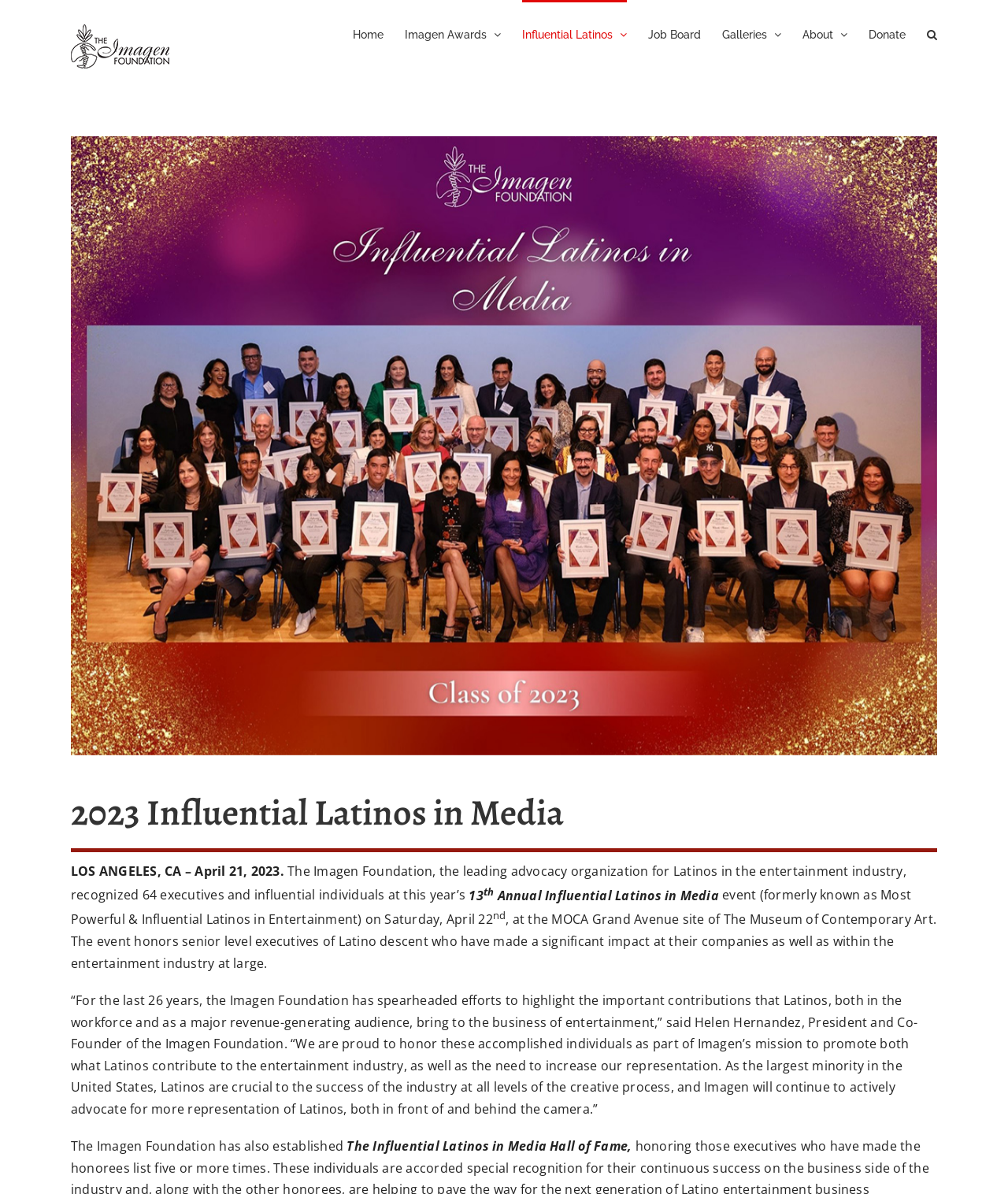Provide a short, one-word or phrase answer to the question below:
What is the name of the hall of fame established by the Imagen Foundation?

The Influential Latinos in Media Hall of Fame